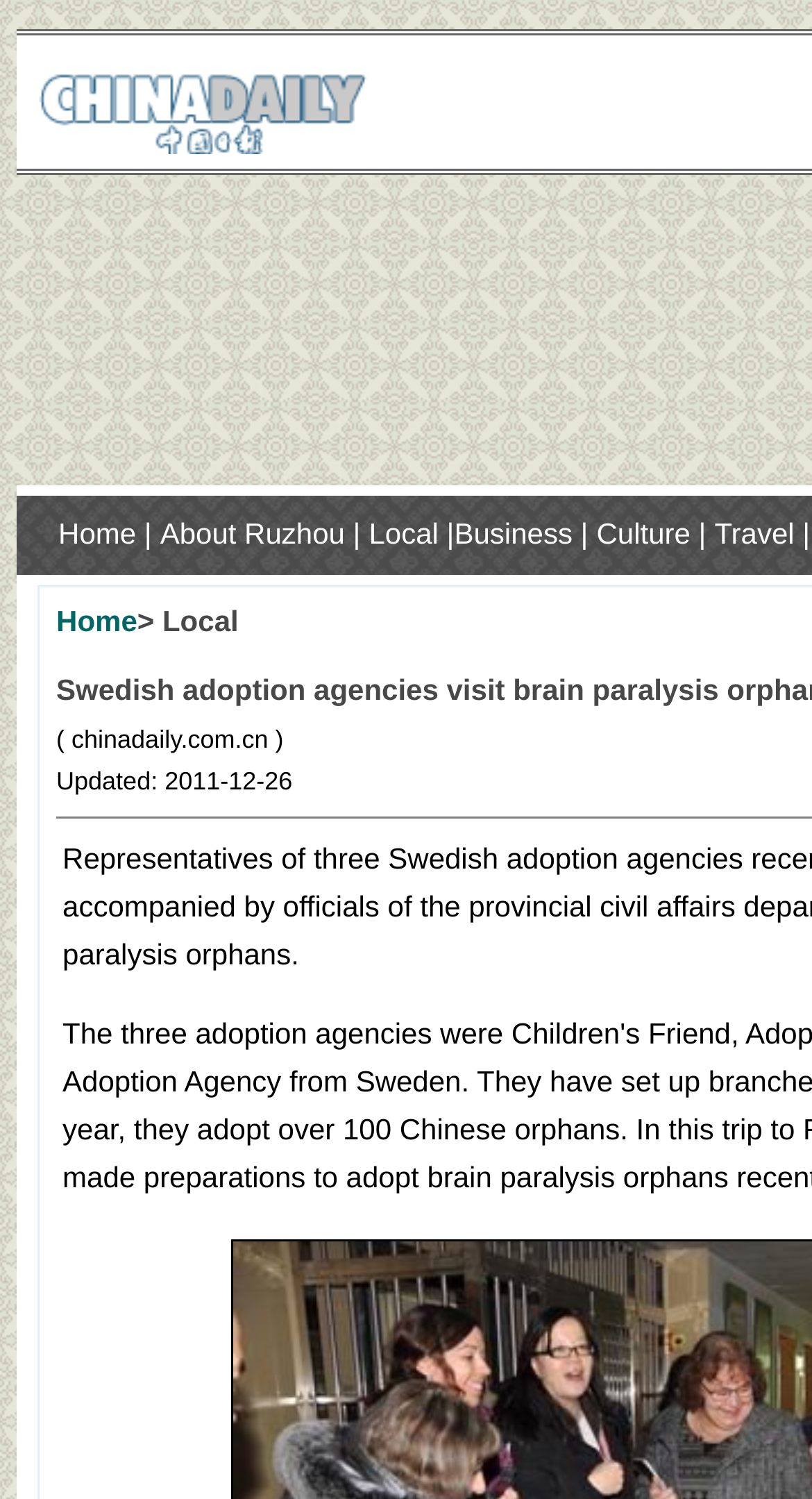Offer a comprehensive description of the webpage’s content and structure.

The webpage appears to be a news article or a blog post about Swedish adoption agencies visiting orphans with brain paralysis in Ruzhou. 

At the top of the page, there is a small image taking up about 40% of the width, located near the top left corner. Below the image, there is a row of navigation links, including "Home", "About Ruzhou", "Local", "Business", "Culture", and "Travel", which are evenly spaced and take up the entire width of the page. 

Further down, there is another "Home" link, which is slightly larger than the previous one and positioned near the top left corner of the page.